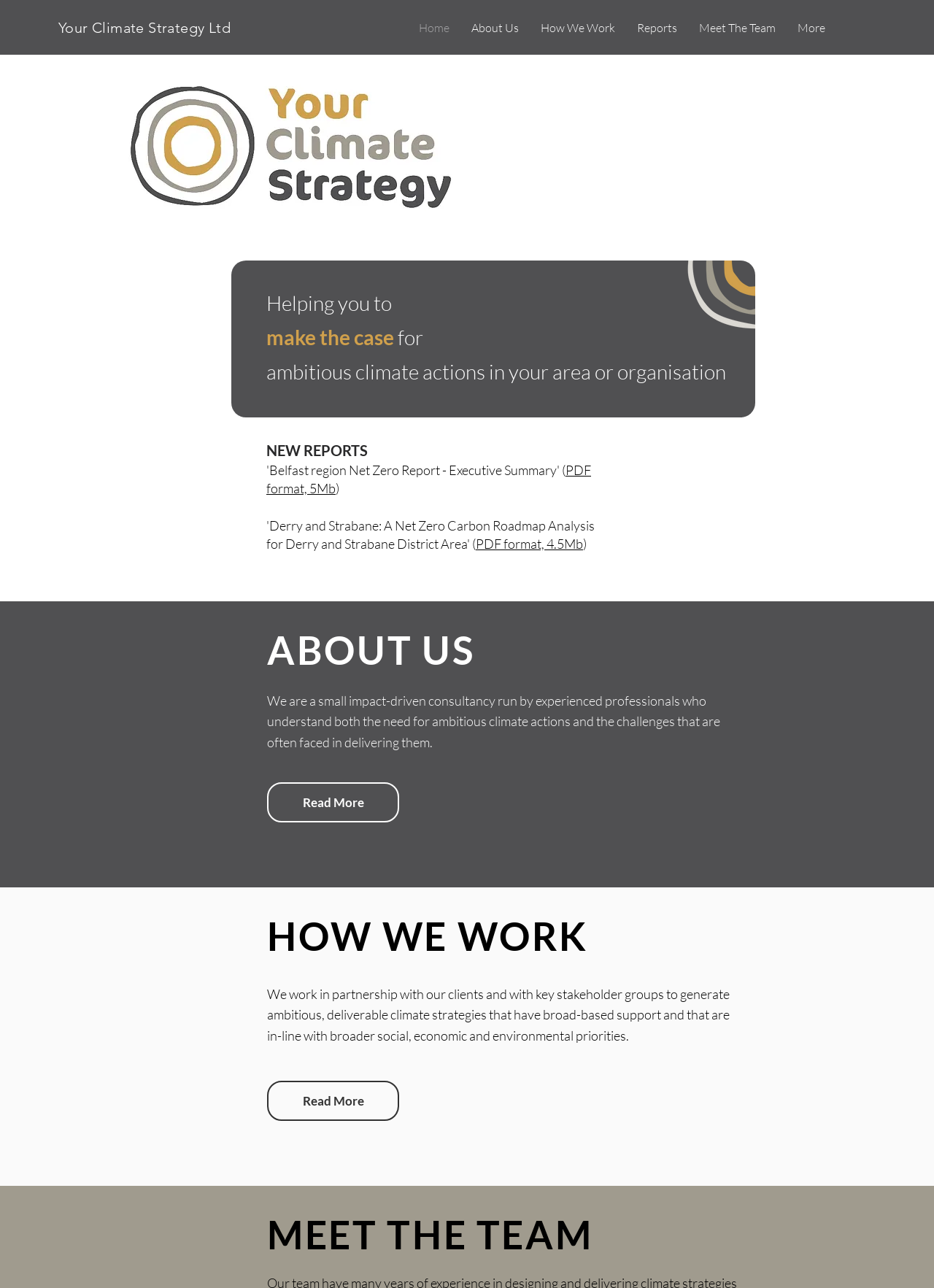Explain in detail what you observe on this webpage.

The webpage is a consultancy website, specifically for "Your Climate Strategy". At the top left, there is a link to "Your Climate Strategy Ltd" and a navigation menu labeled "Site" that spans across the top of the page. The navigation menu contains links to various sections of the website, including "Home", "About Us", "How We Work", "Reports", "Meet The Team", and a dropdown menu labeled "More".

Below the navigation menu, there is a logo for "Your Climate Strategy" on the left, and a slideshow section on the right that takes up about half of the page.

In the middle of the page, there is a section highlighting new reports, with a heading "NEW REPORTS" and two links to PDF files, each with a brief description. Below this section, there are three main sections: "ABOUT US", "HOW WE WORK", and "MEET THE TEAM". Each section has a heading and a brief description, with a "Read More" link to learn more.

The "ABOUT US" section provides a brief overview of the consultancy, stating that they are a small impact-driven consultancy run by experienced professionals who understand the need for ambitious climate actions and the challenges of delivering them.

The "HOW WE WORK" section describes their approach, stating that they work in partnership with clients and stakeholders to generate ambitious, deliverable climate strategies that have broad-based support and align with social, economic, and environmental priorities.

The "MEET THE TEAM" section is likely to provide information about the team members, but the details are not provided on this page.